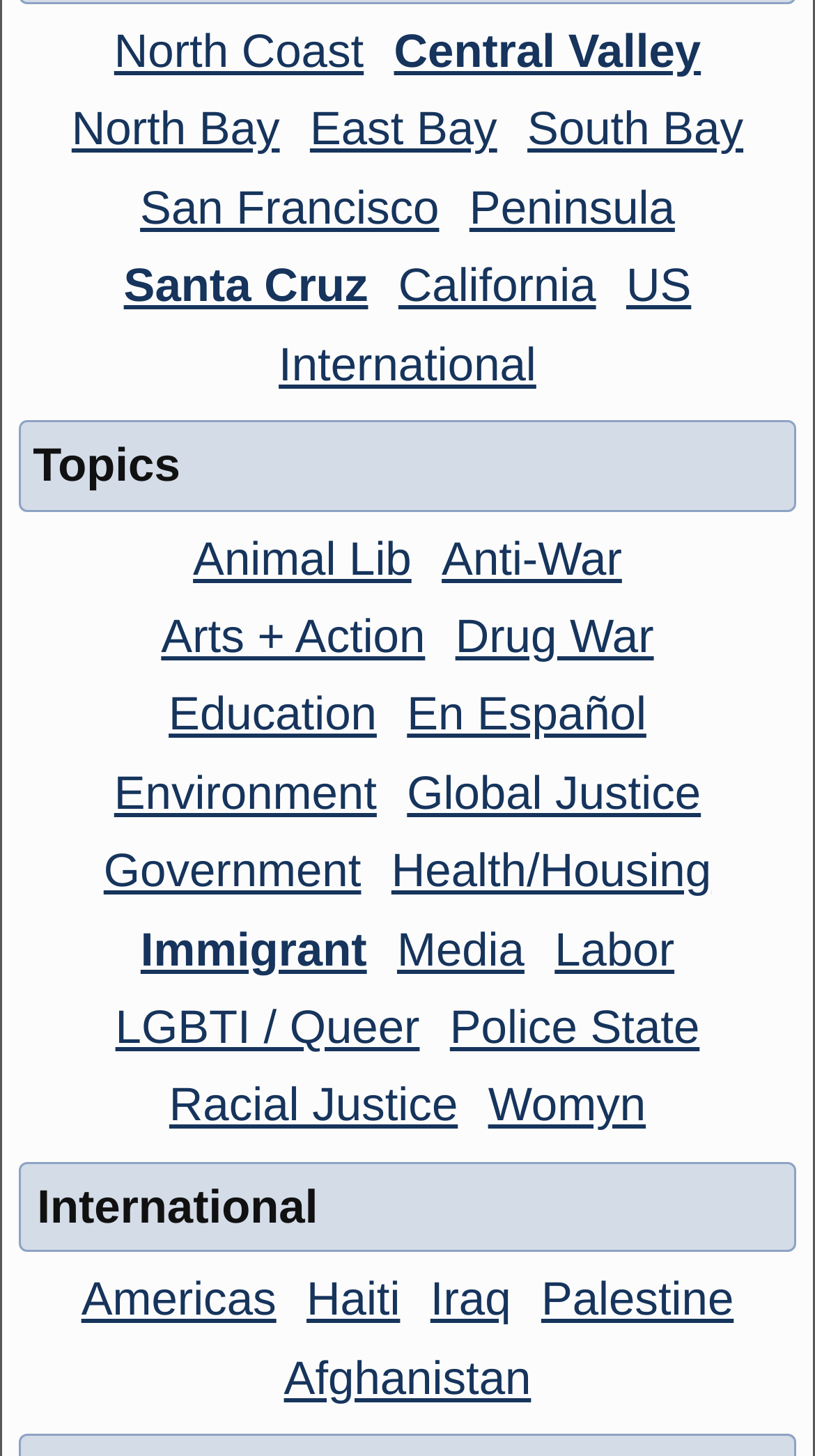Please determine the bounding box coordinates of the element's region to click for the following instruction: "Click on North Coast".

[0.127, 0.017, 0.459, 0.053]